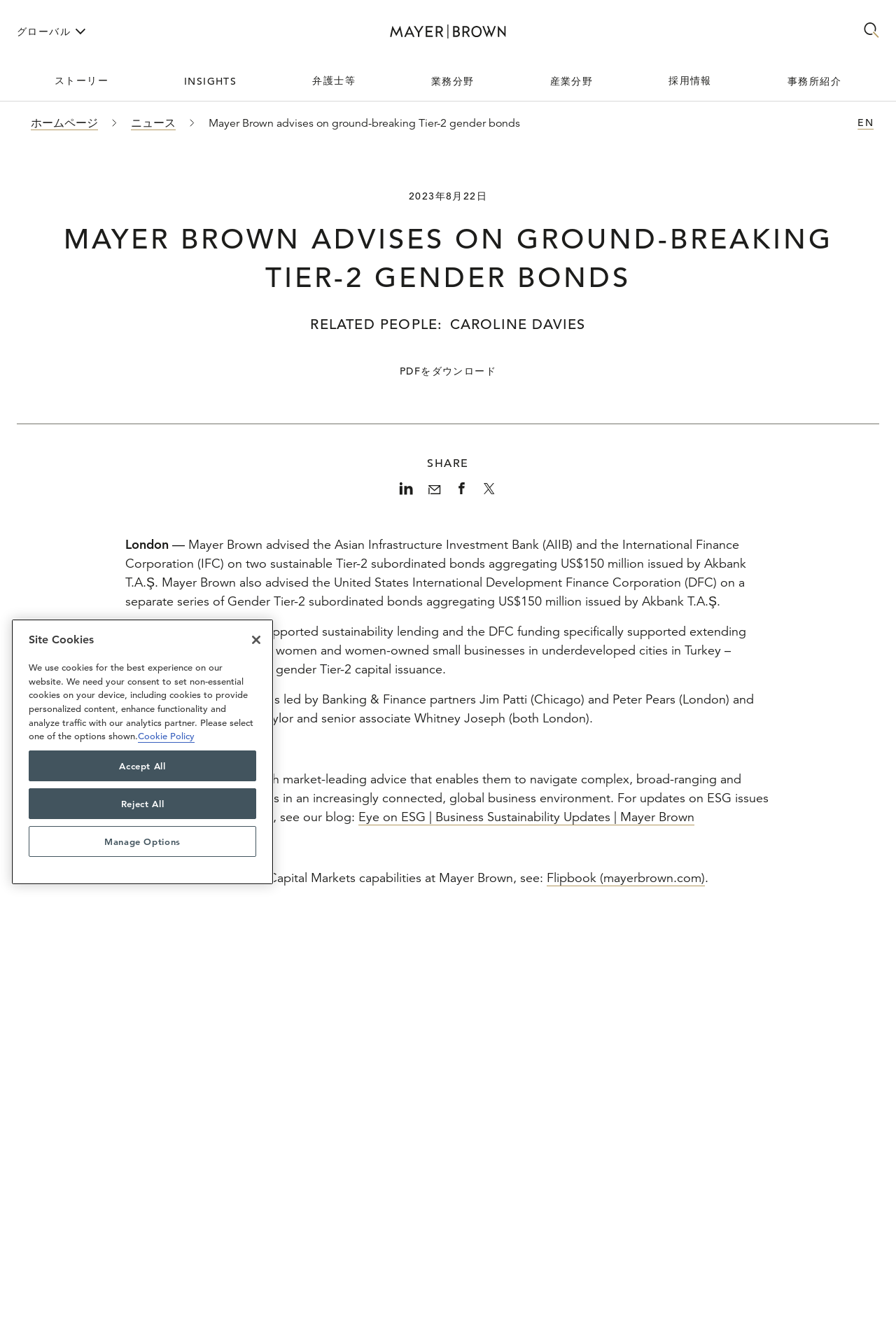What is the name of the law firm?
Make sure to answer the question with a detailed and comprehensive explanation.

The name of the law firm can be found in the top-left corner of the webpage, where it is written as 'Mayer Brown advises on ground-breaking Tier-2 gender bonds'.